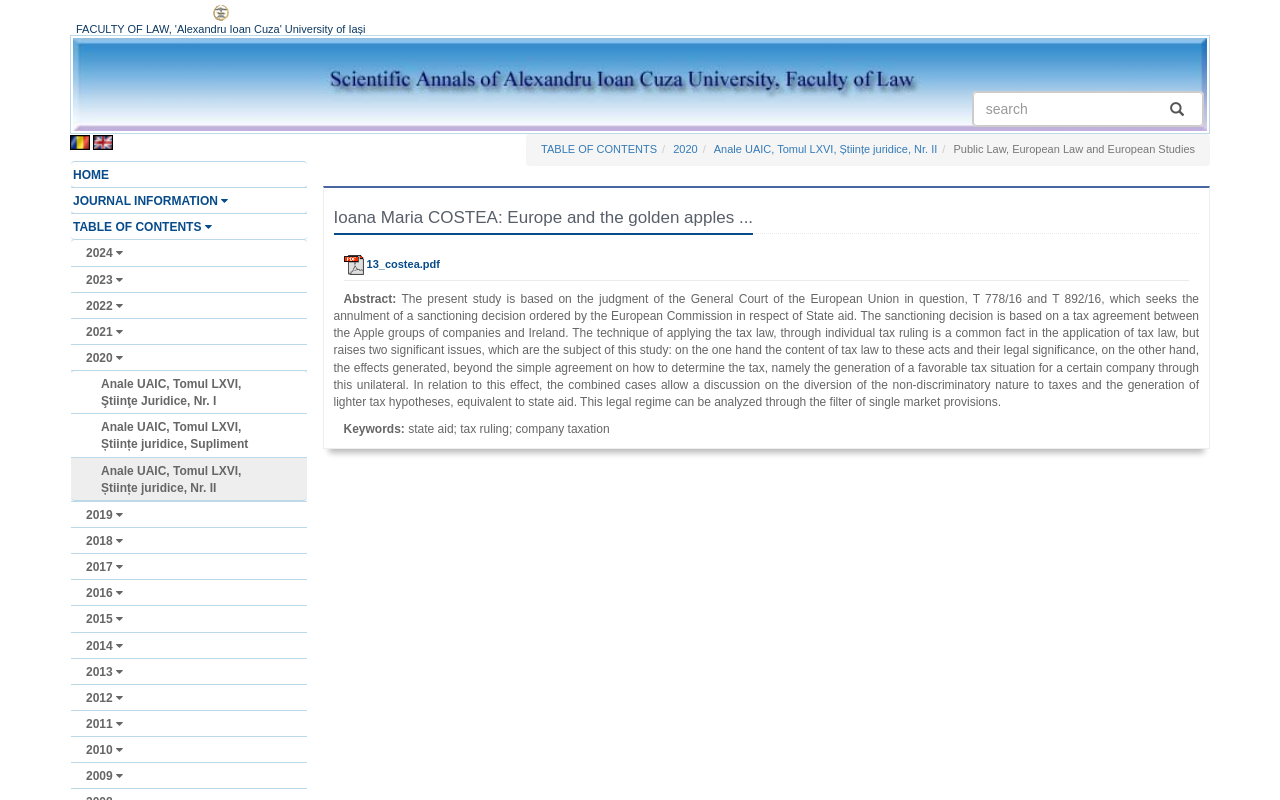Give a detailed account of the webpage's layout and content.

The webpage appears to be a journal article page from the Scientific Annals of "Alexandru Ioan Cuza University" of Iași, Juridical Sciences Series. At the top left, there is a link to the "FACULTY OF LAW, 'Alexandru Ioan Cuza' University of Iași" and an image of the faculty's logo. Below this, there are links to switch between Romanian and English languages.

On the top right, there is a search box with a magnifying glass icon. Below this, there are several links to navigate through the journal, including "HOME", "JOURNAL INFORMATION", "TABLE OF CONTENTS", and links to specific years from 2010 to 2024.

The main content of the page is an article titled "Ioana Maria COSTEA: Europe and the golden apples...". The article has a heading, followed by a link to download the article in PDF format, accompanied by a PDF logo image. Below this, there is an abstract of the article, which discusses a study on the judgment of the General Court of the European Union regarding State aid and tax law. The abstract is followed by a list of keywords related to the article.

On the right side of the page, there is a table of contents with links to specific sections, including "TABLE OF CONTENTS" and "2020", as well as a link to another article titled "Anale UAIC, Tomul LXVI, Științe juridice, Nr. II". There is also a static text block with the title "Public Law, European Law and European Studies".